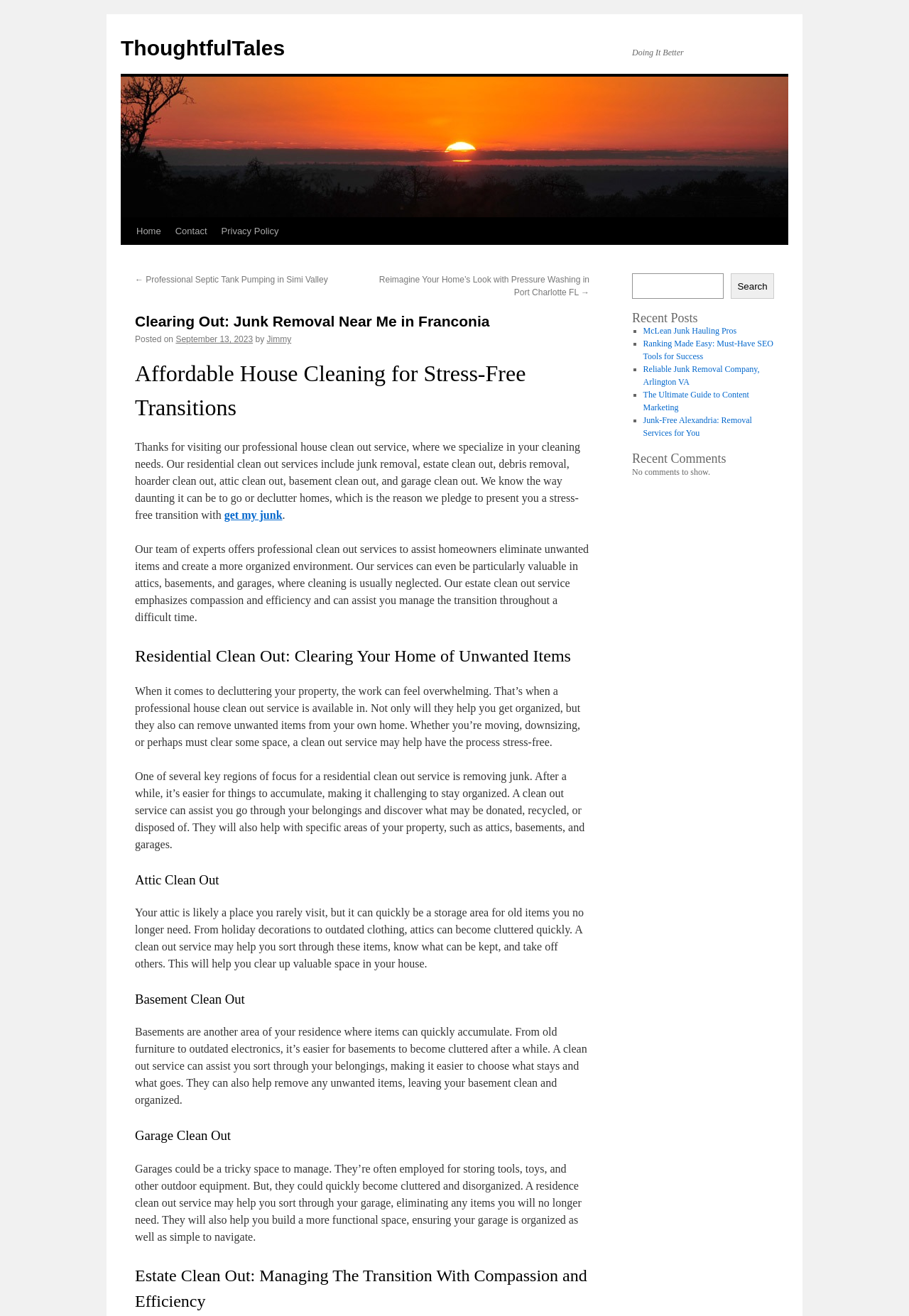What is the name of the company?
With the help of the image, please provide a detailed response to the question.

The name of the company can be found in the top-left corner of the webpage, where it says 'Clearing Out: Junk Removal Near Me in Franconia | ThoughtfulTales'. The company name is 'ThoughtfulTales'.